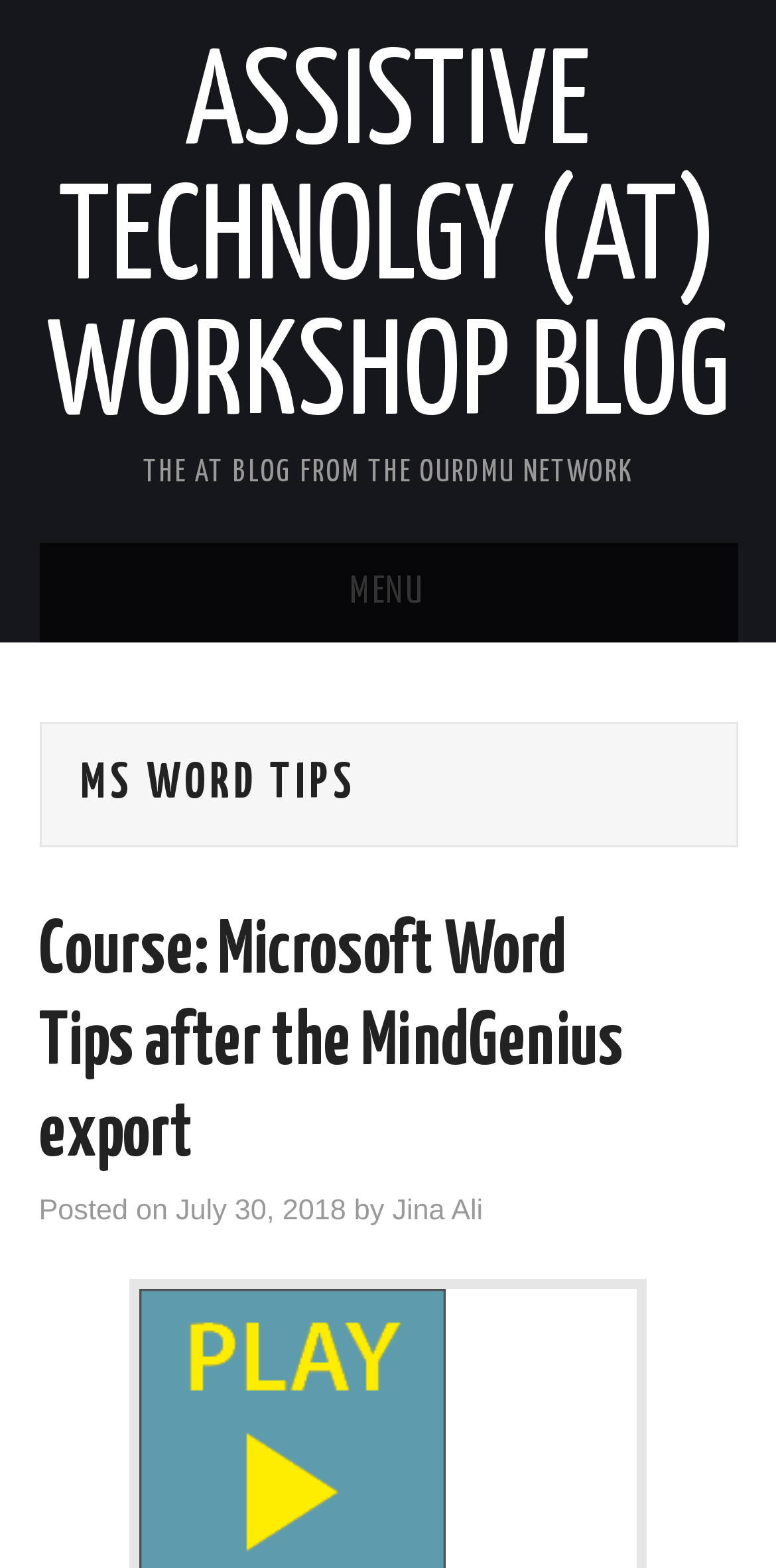Extract the main title from the webpage.

MS WORD TIPS